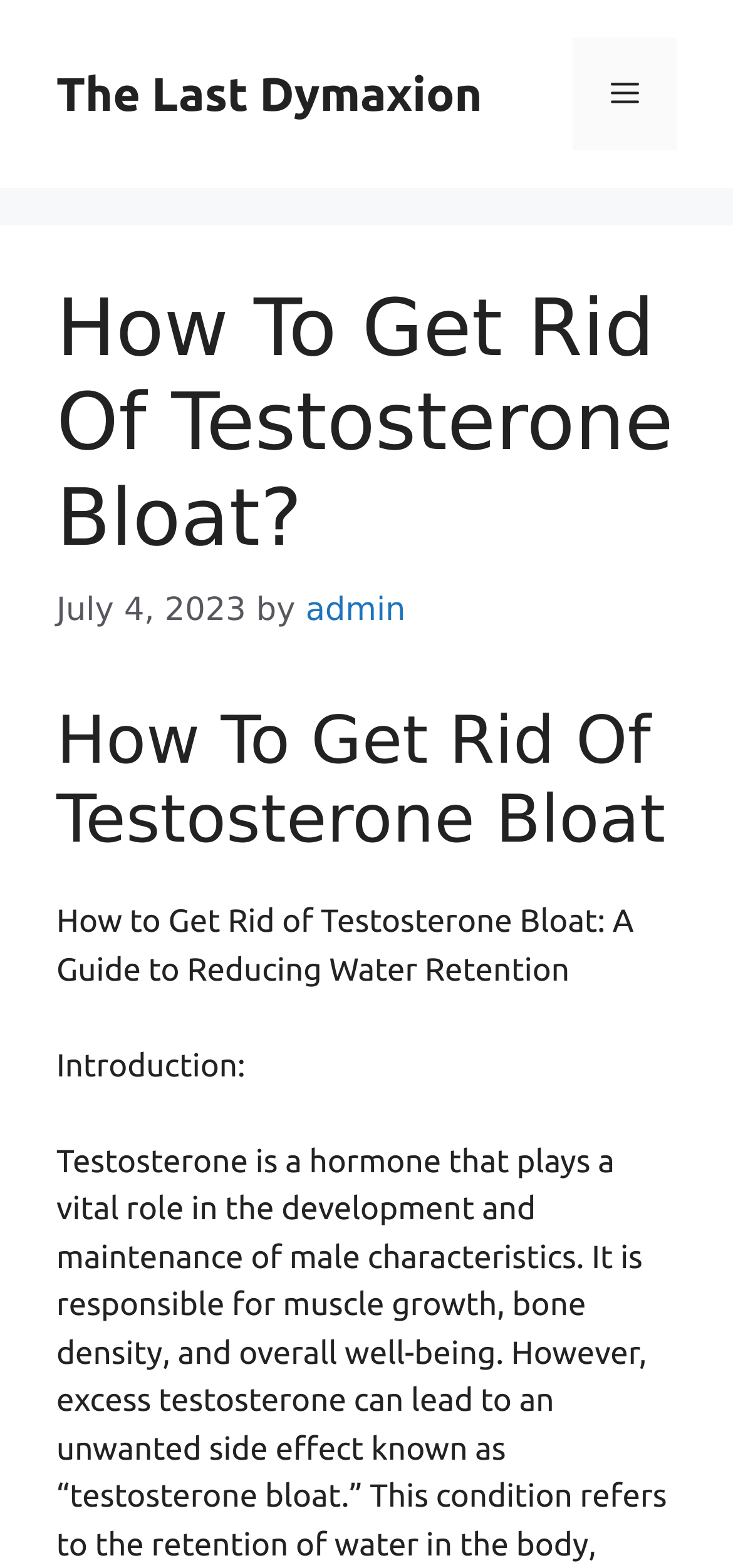What is the date of the article?
Give a single word or phrase as your answer by examining the image.

July 4, 2023